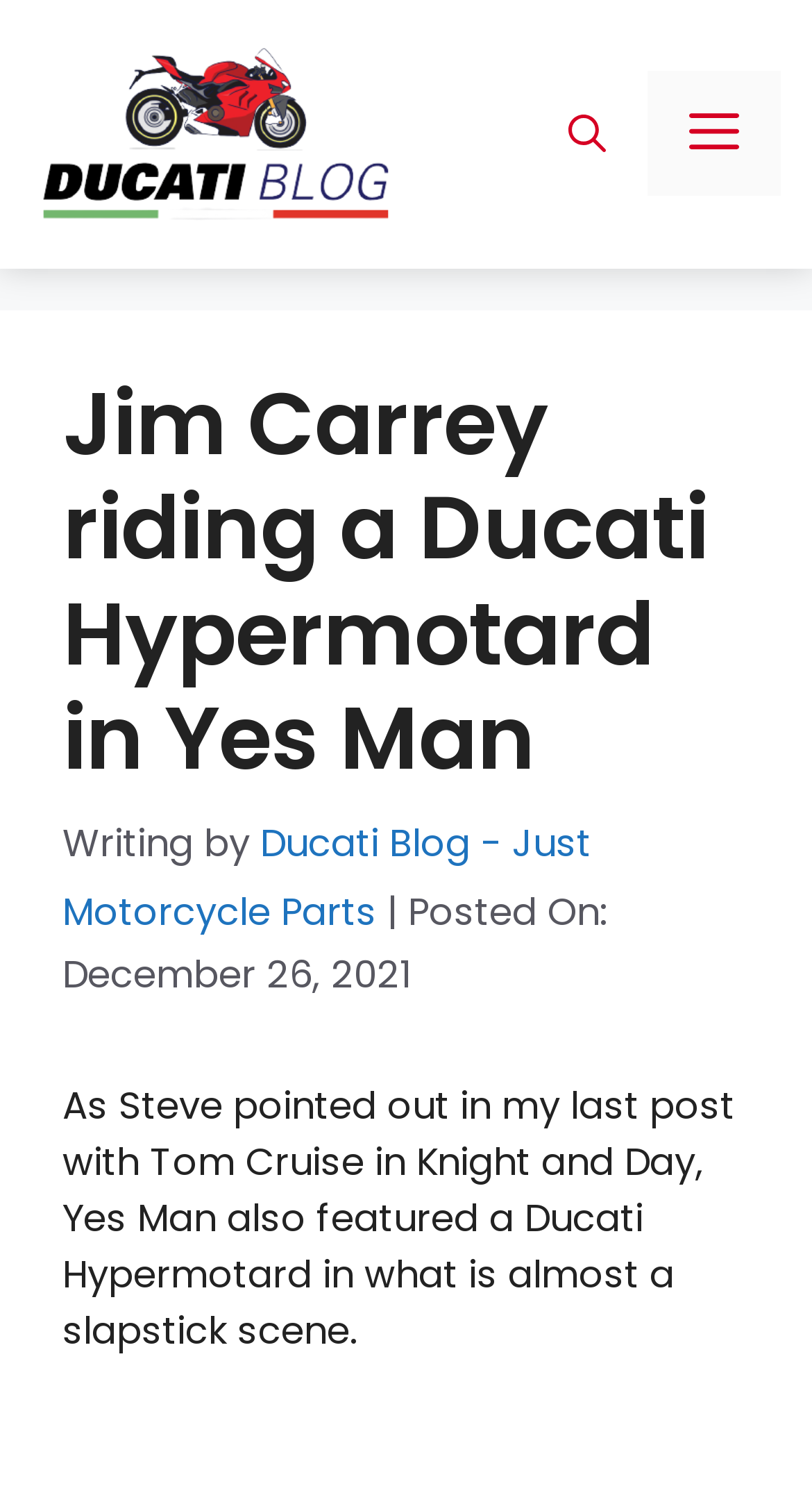What is the date of the article posting?
Carefully analyze the image and provide a detailed answer to the question.

The webpage provides the date of posting as 'December 26, 2021', which is mentioned in the 'Posted On:' section of the article.